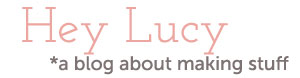Use a single word or phrase to answer this question: 
What type of font is used for the blog name?

Whimsical, artistic